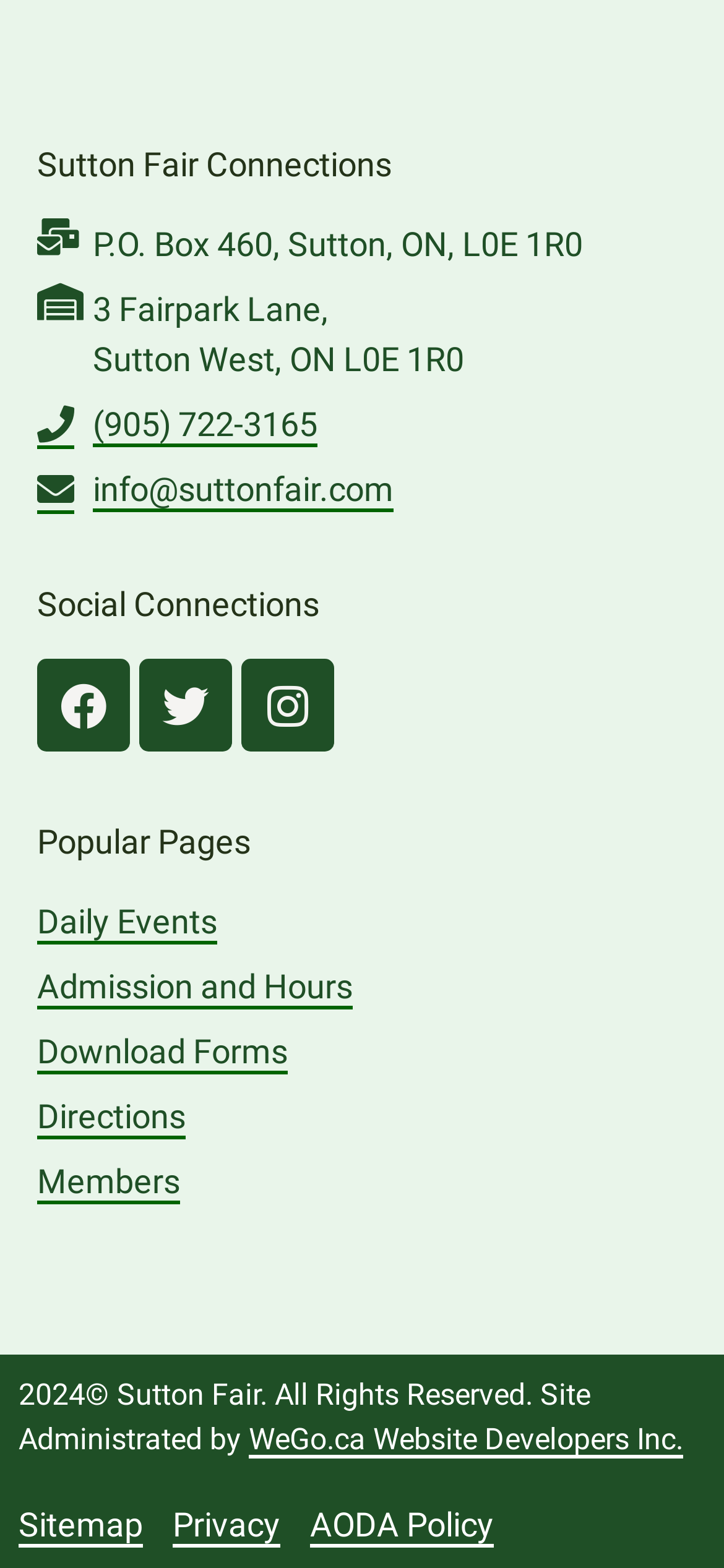Ascertain the bounding box coordinates for the UI element detailed here: "Admission and Hours". The coordinates should be provided as [left, top, right, bottom] with each value being a float between 0 and 1.

[0.051, 0.613, 0.949, 0.645]